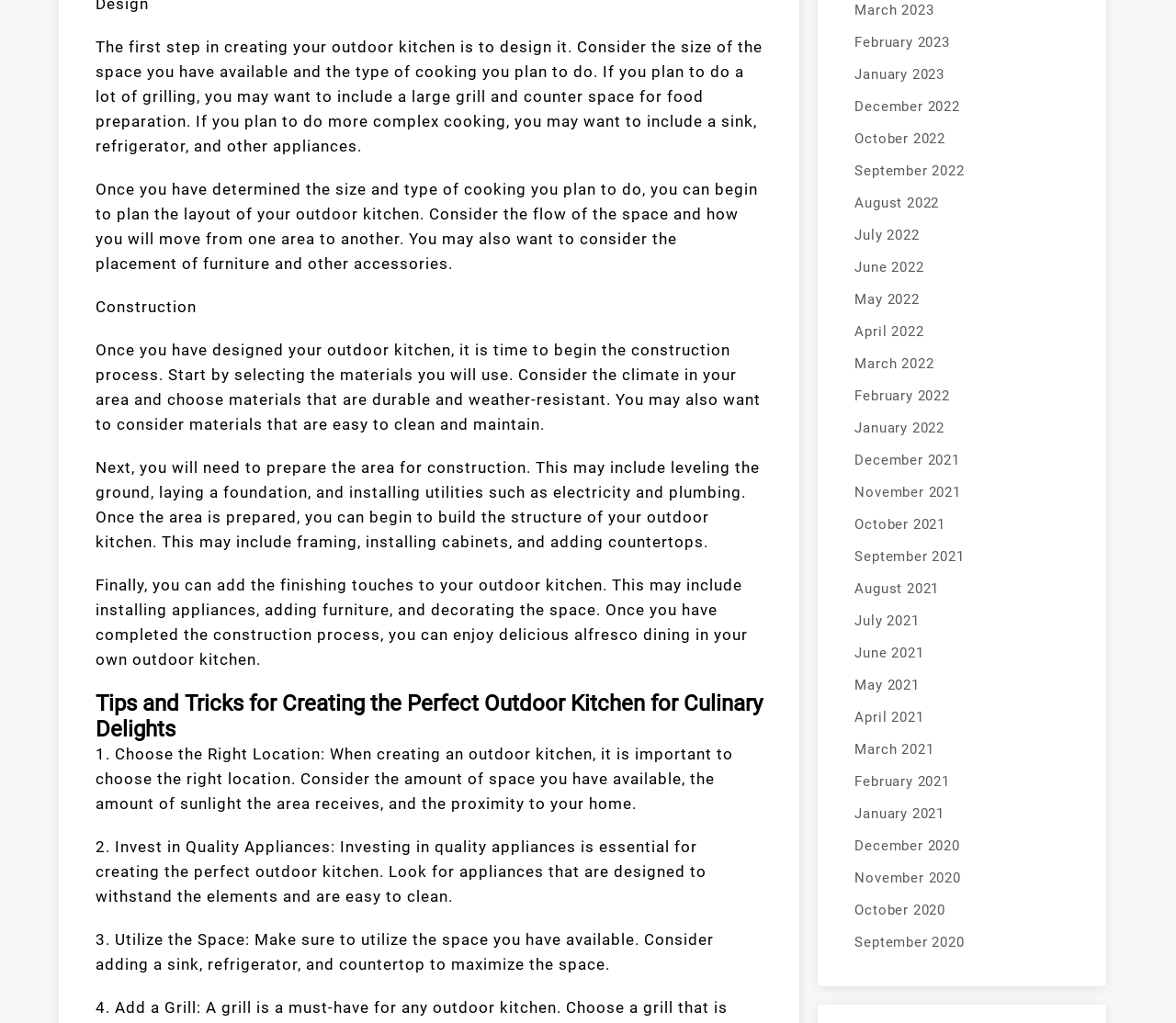Please reply to the following question with a single word or a short phrase:
What is the purpose of the construction process in creating an outdoor kitchen?

To build the structure